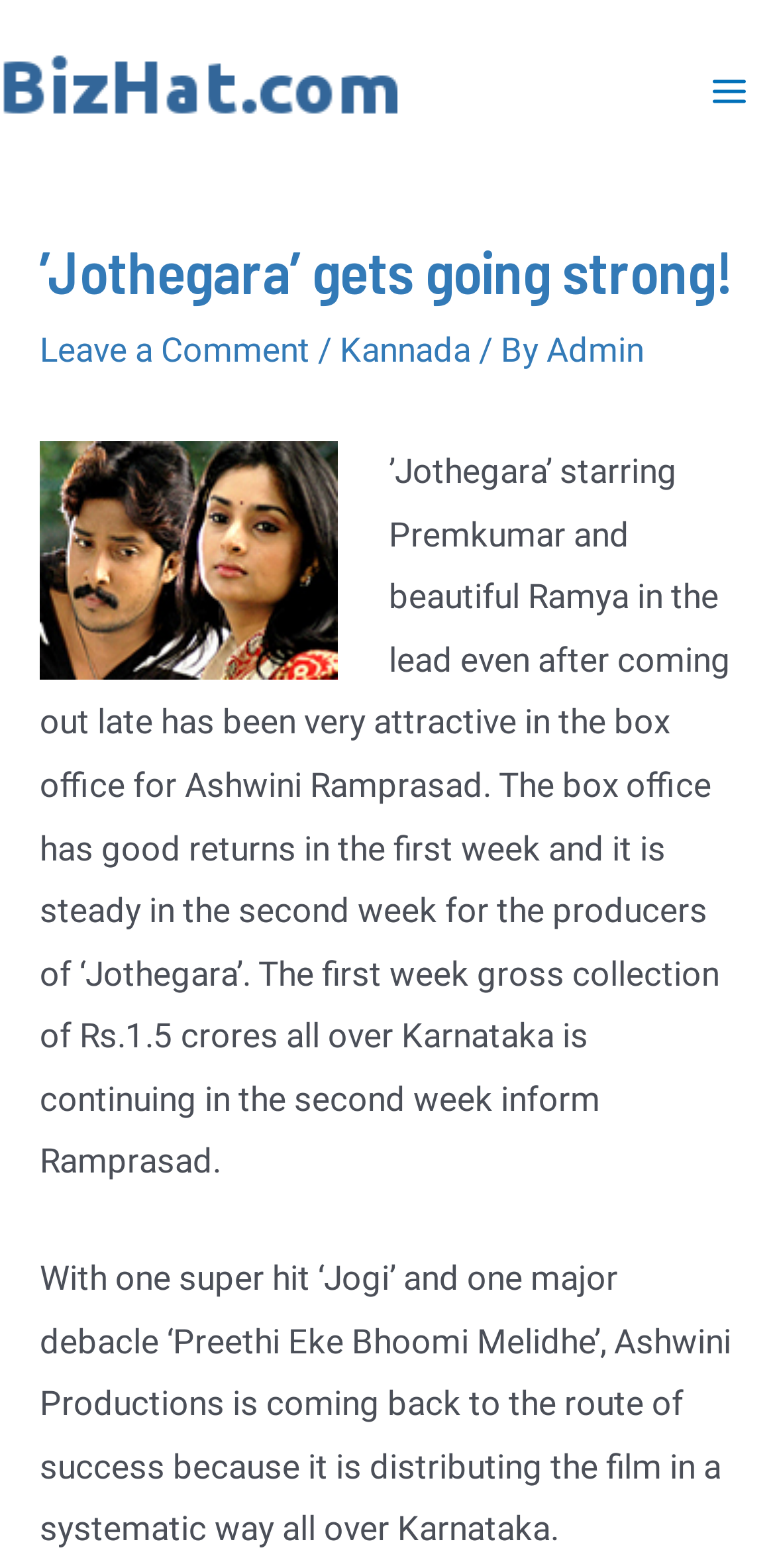Locate the bounding box of the UI element with the following description: "Admin".

[0.705, 0.21, 0.831, 0.235]